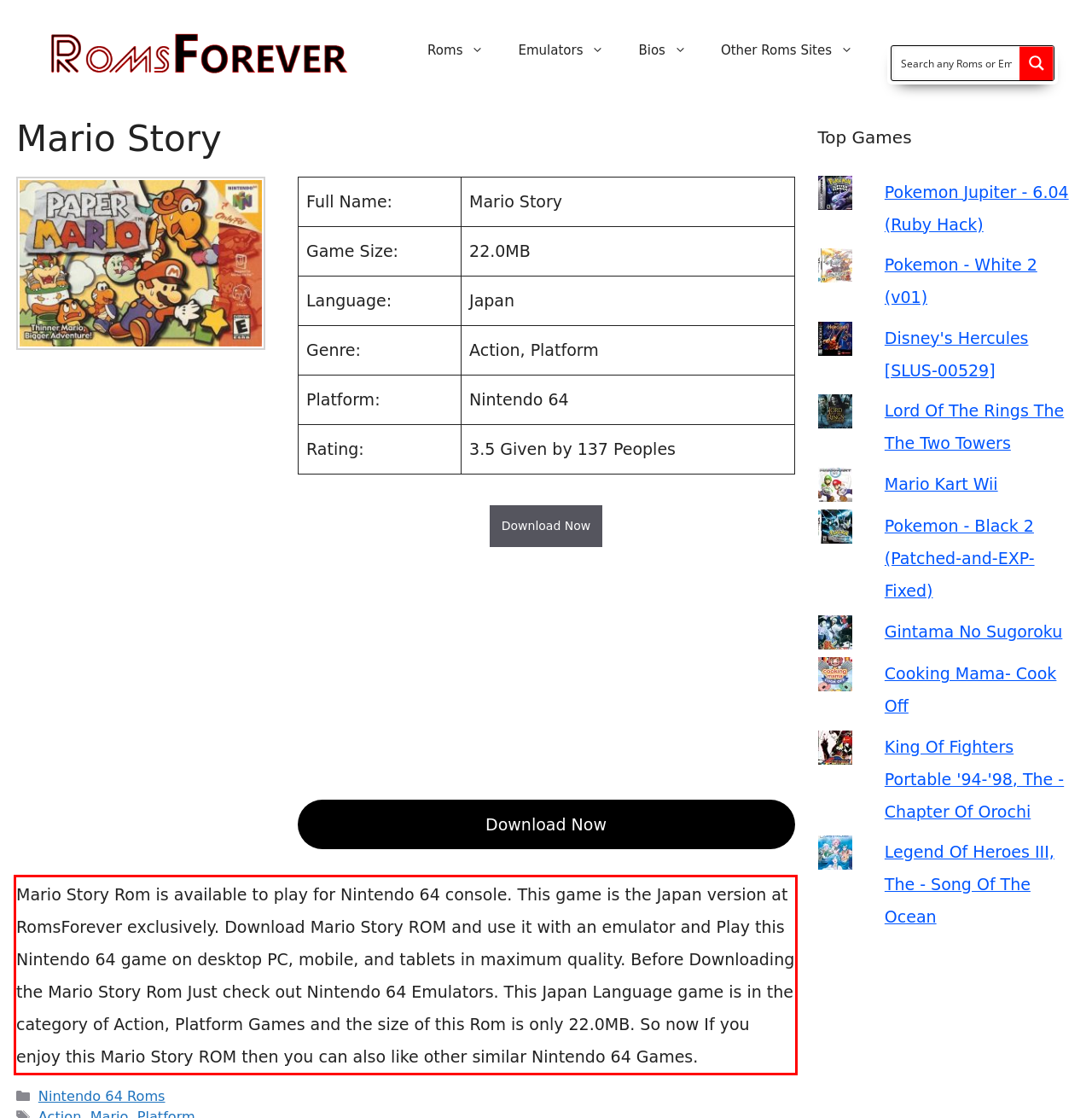Please look at the webpage screenshot and extract the text enclosed by the red bounding box.

Mario Story Rom is available to play for Nintendo 64 console. This game is the Japan version at RomsForever exclusively. Download Mario Story ROM and use it with an emulator and Play this Nintendo 64 game on desktop PC, mobile, and tablets in maximum quality. Before Downloading the Mario Story Rom Just check out Nintendo 64 Emulators. This Japan Language game is in the category of Action, Platform Games and the size of this Rom is only 22.0MB. So now If you enjoy this Mario Story ROM then you can also like other similar Nintendo 64 Games.